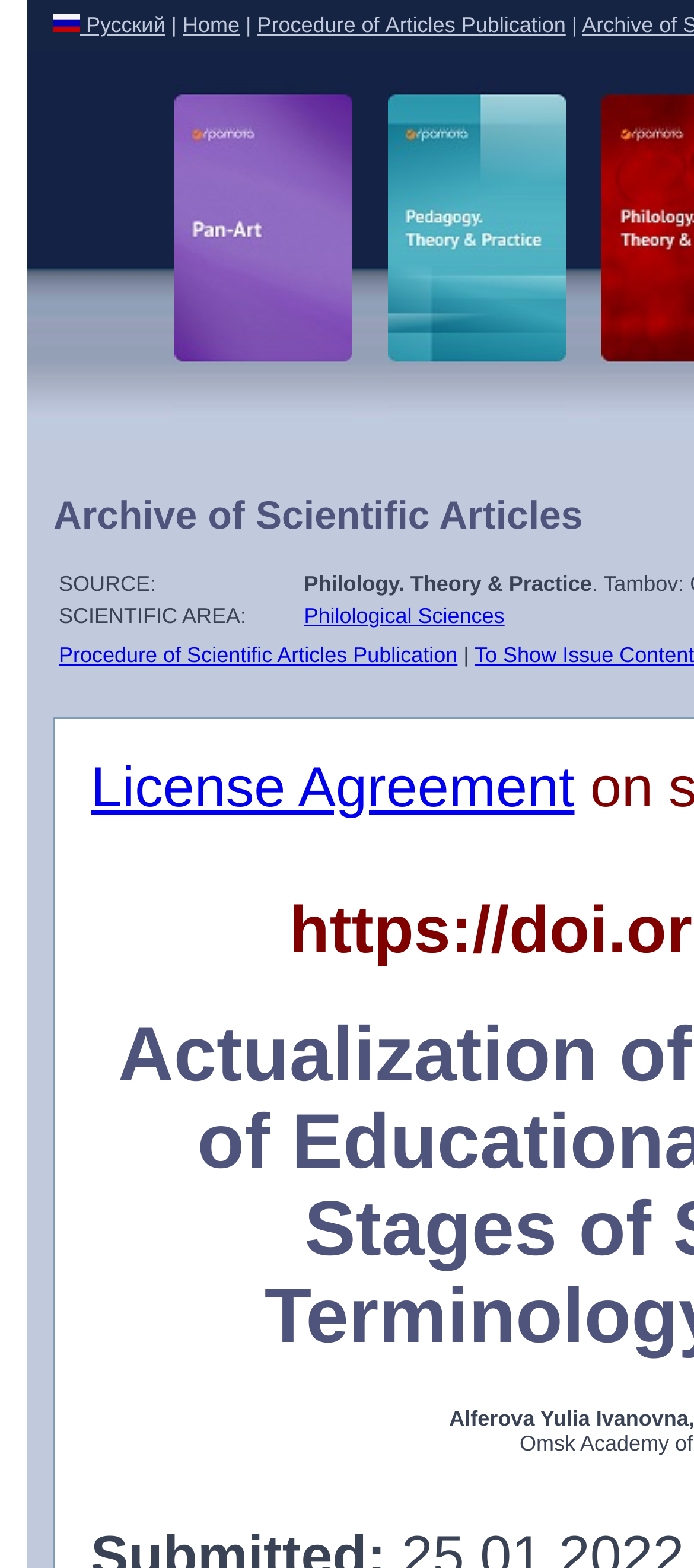Locate the bounding box of the UI element defined by this description: "alt="Pedagogy. Theory & Practice"". The coordinates should be given as four float numbers between 0 and 1, formatted as [left, top, right, bottom].

[0.532, 0.268, 0.84, 0.284]